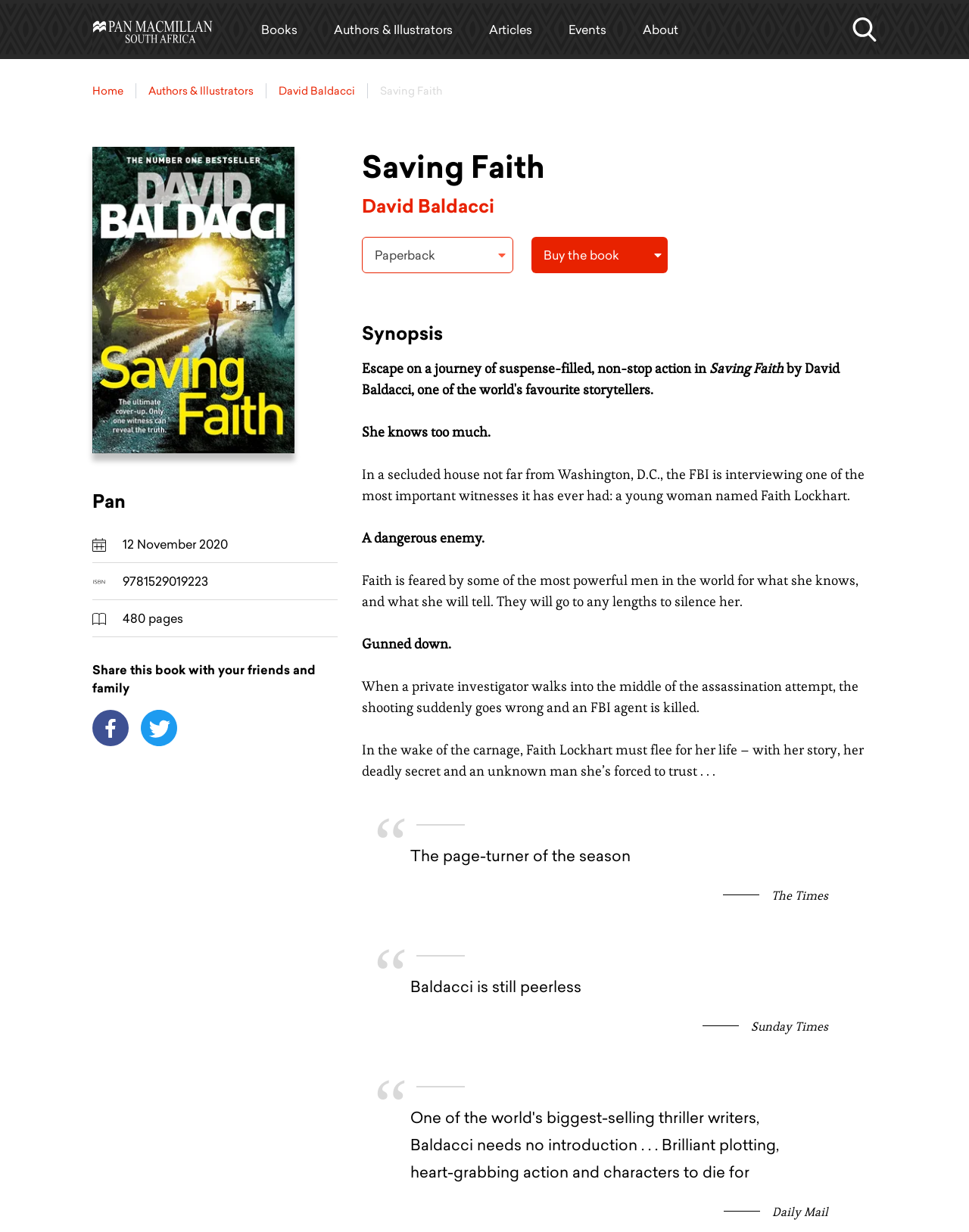Please locate the bounding box coordinates of the element that needs to be clicked to achieve the following instruction: "Click on the 'David Baldacci' link". The coordinates should be four float numbers between 0 and 1, i.e., [left, top, right, bottom].

[0.288, 0.068, 0.366, 0.08]